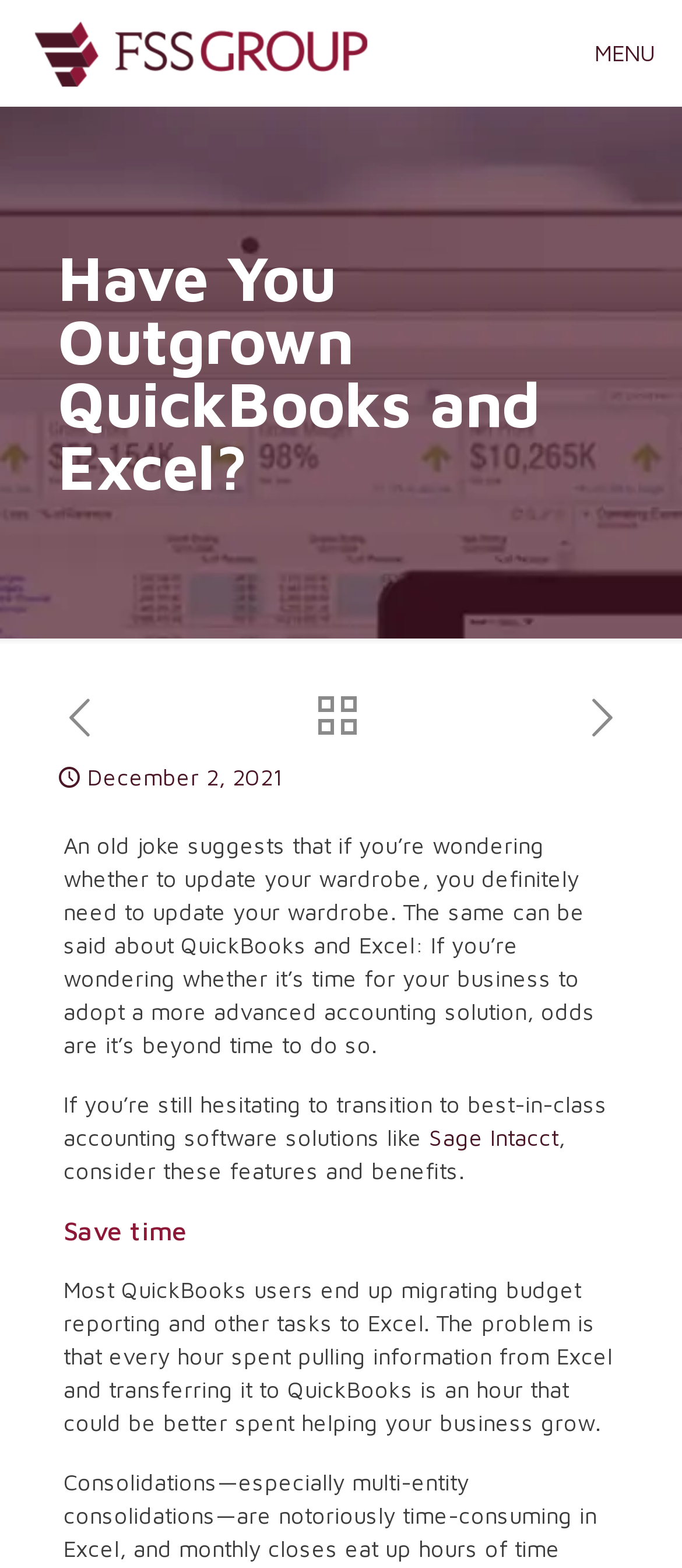Offer an extensive depiction of the webpage and its key elements.

The webpage appears to be a blog post or article discussing the limitations of using QuickBooks and Excel for accounting and the benefits of transitioning to more advanced solutions like Sage Intacct. 

At the top of the page, there is a header section with a link to the page title "Have You Outgrown QuickBooks and Excel?" accompanied by an image with the same title. To the right of this section, there is a mobile menu link with the text "MENU". 

Below the header section, there is a main content area with a heading that repeats the page title. This section contains a brief introduction to the topic, followed by a series of links to navigate to previous, next, or all posts. There is also a timestamp indicating that the post was published on December 2, 2021. 

The main content of the article is divided into paragraphs, with the first paragraph discussing the need to update accounting solutions. The text mentions Sage Intacct as a more advanced solution and highlights its benefits. 

Further down, there is a subheading "Save time" followed by a paragraph explaining how using QuickBooks and Excel can be time-consuming and inefficient.